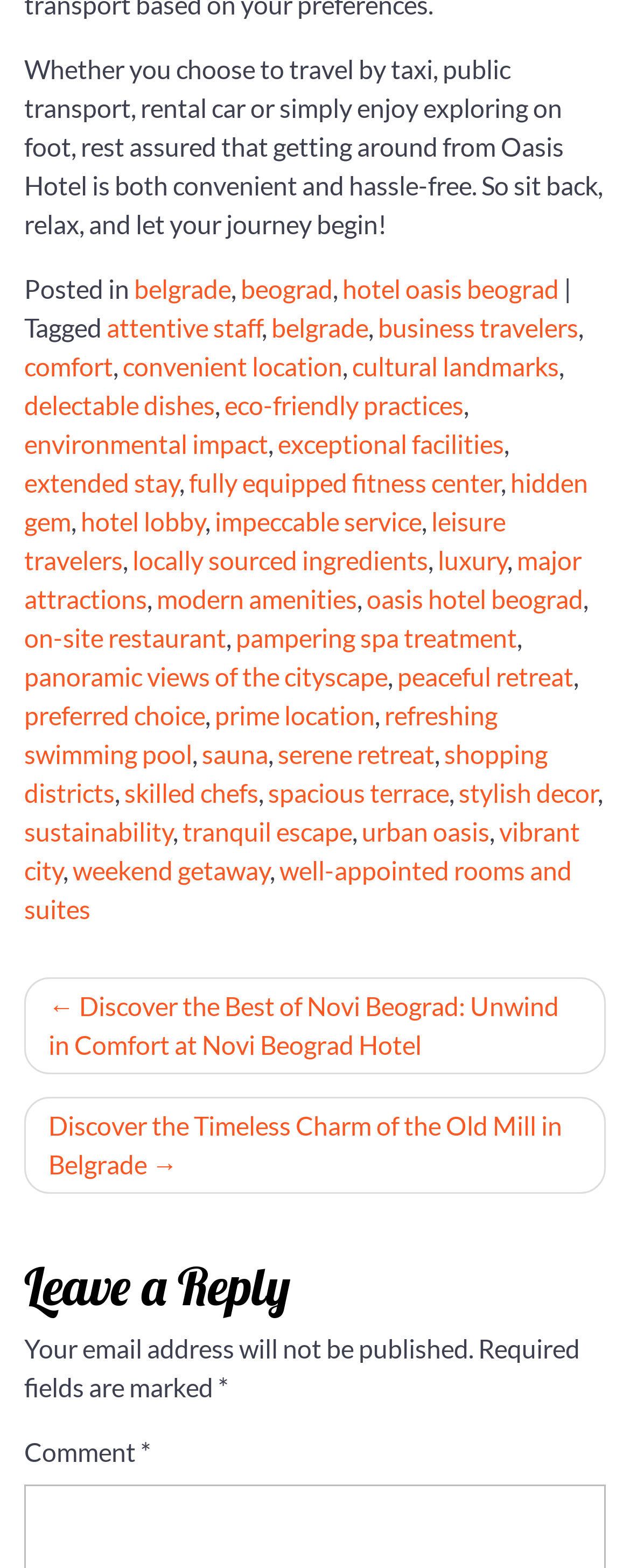Find the bounding box coordinates of the clickable region needed to perform the following instruction: "Click on the link to read about attentive staff". The coordinates should be provided as four float numbers between 0 and 1, i.e., [left, top, right, bottom].

[0.169, 0.199, 0.415, 0.218]